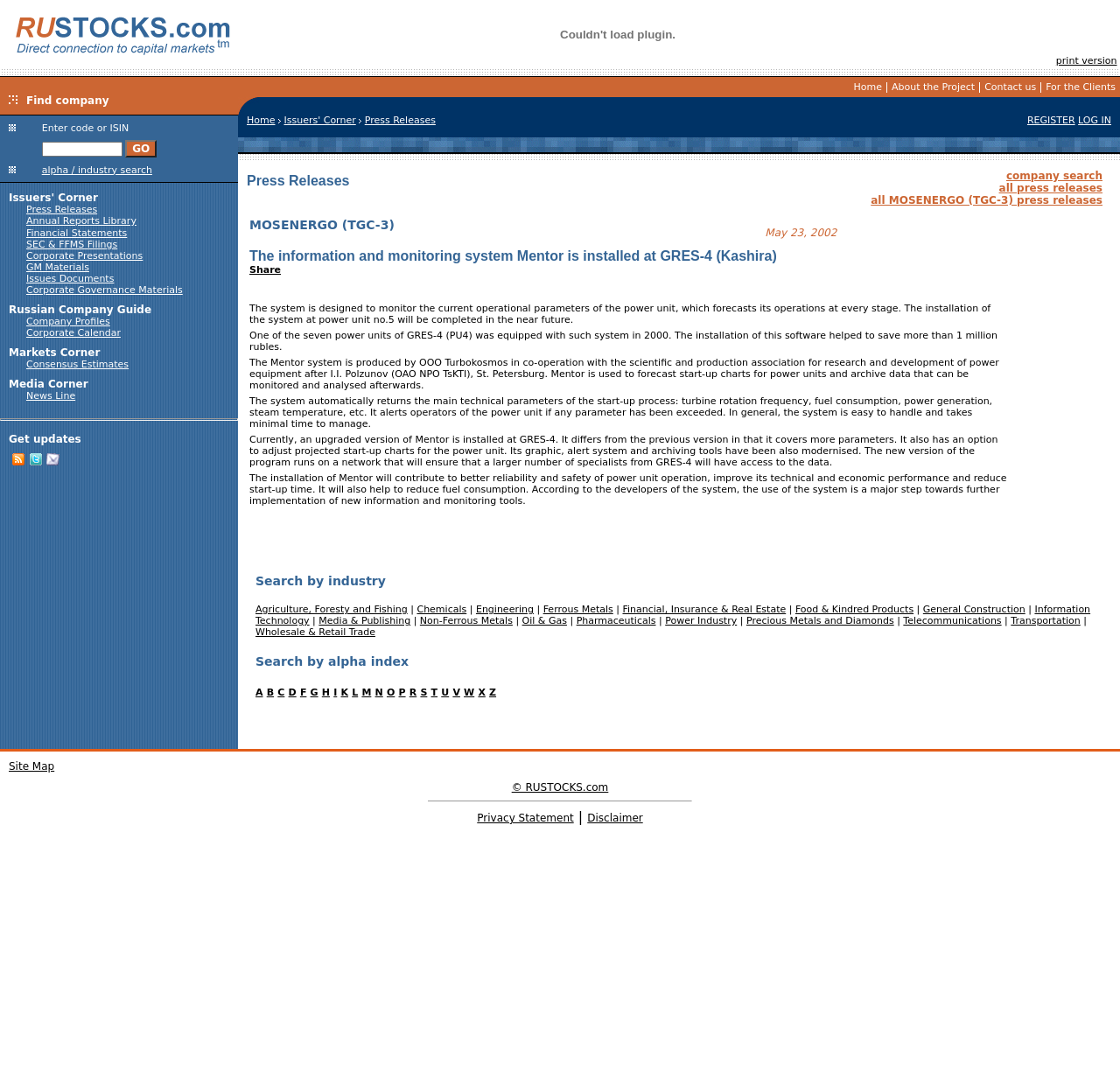Give a one-word or phrase response to the following question: What is the last item in the 'Markets Corner' section?

Get updates RSS